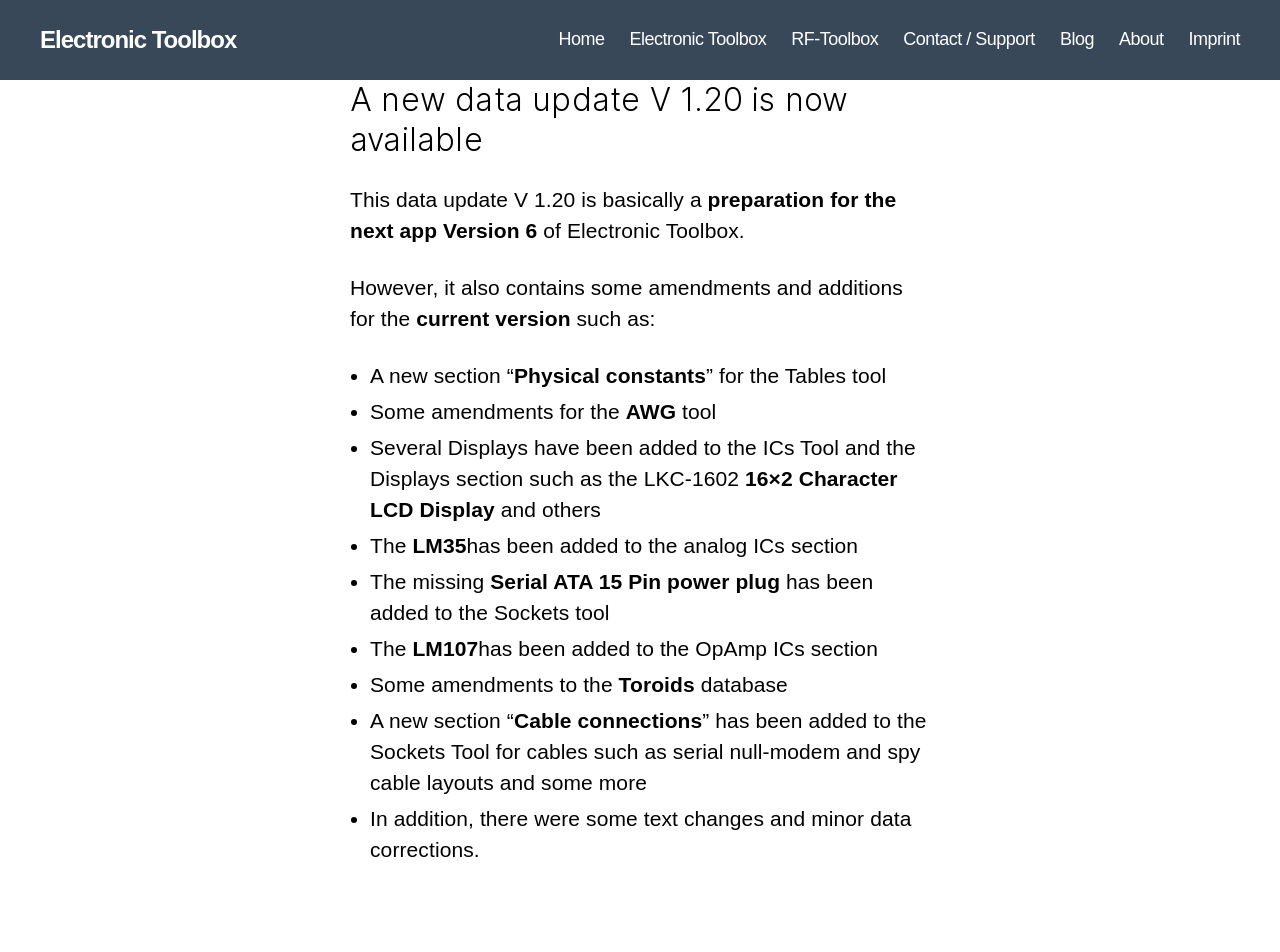Highlight the bounding box coordinates of the element you need to click to perform the following instruction: "Click on About."

[0.874, 0.031, 0.909, 0.053]